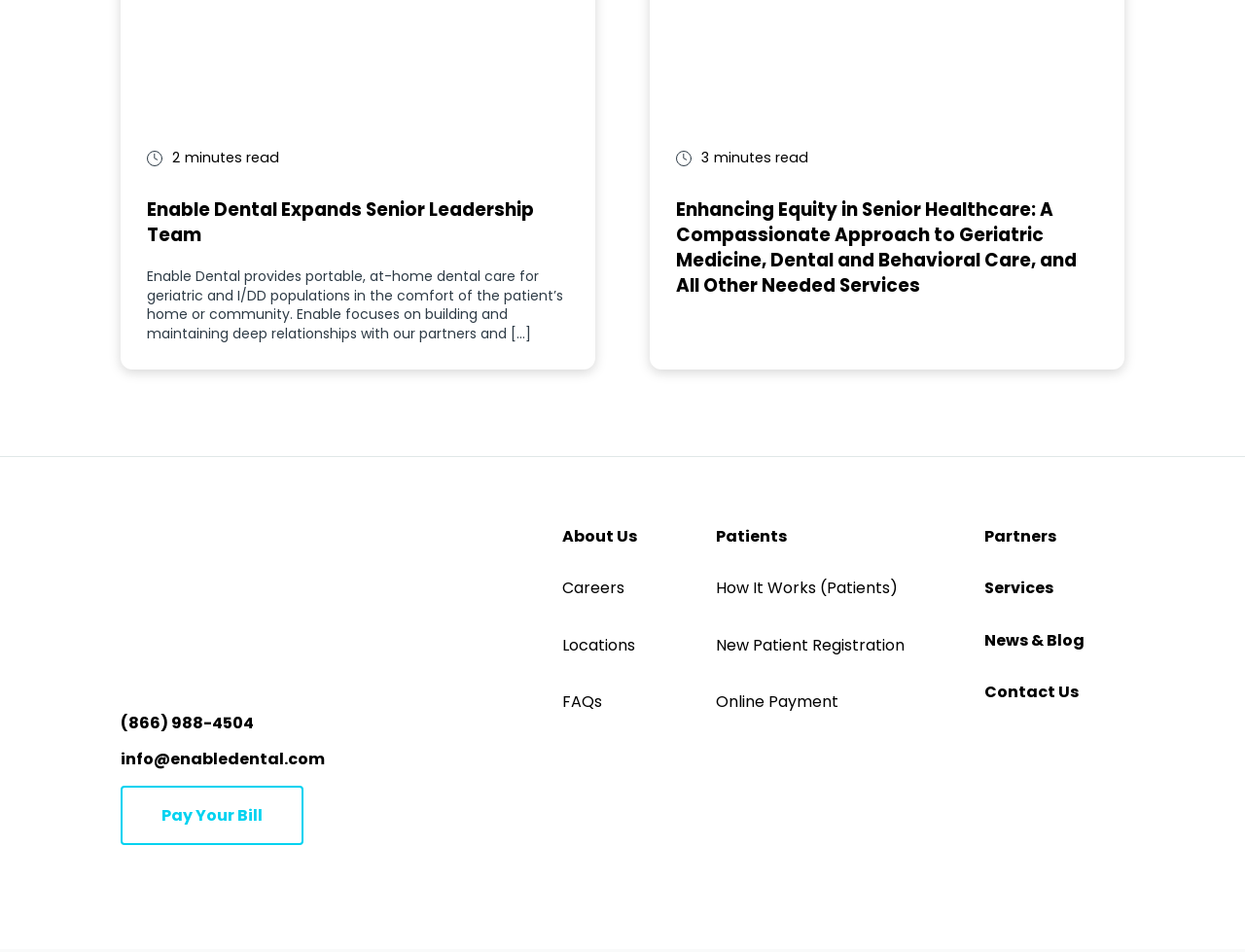Can you provide the bounding box coordinates for the element that should be clicked to implement the instruction: "Visit the About Us page"?

[0.451, 0.553, 0.511, 0.575]